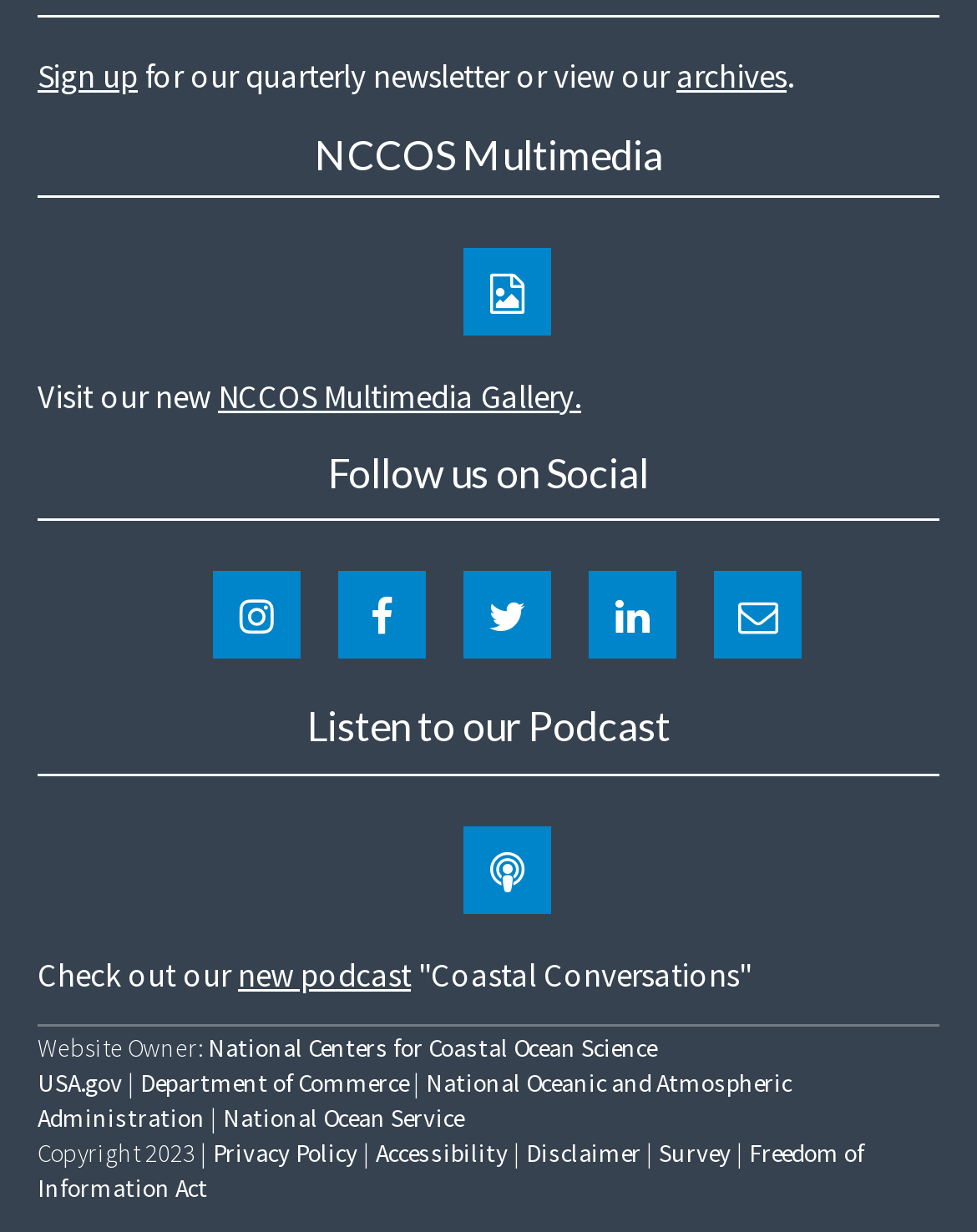Please find the bounding box coordinates of the section that needs to be clicked to achieve this instruction: "Listen to the Coastal Conversations podcast".

[0.474, 0.67, 0.564, 0.741]